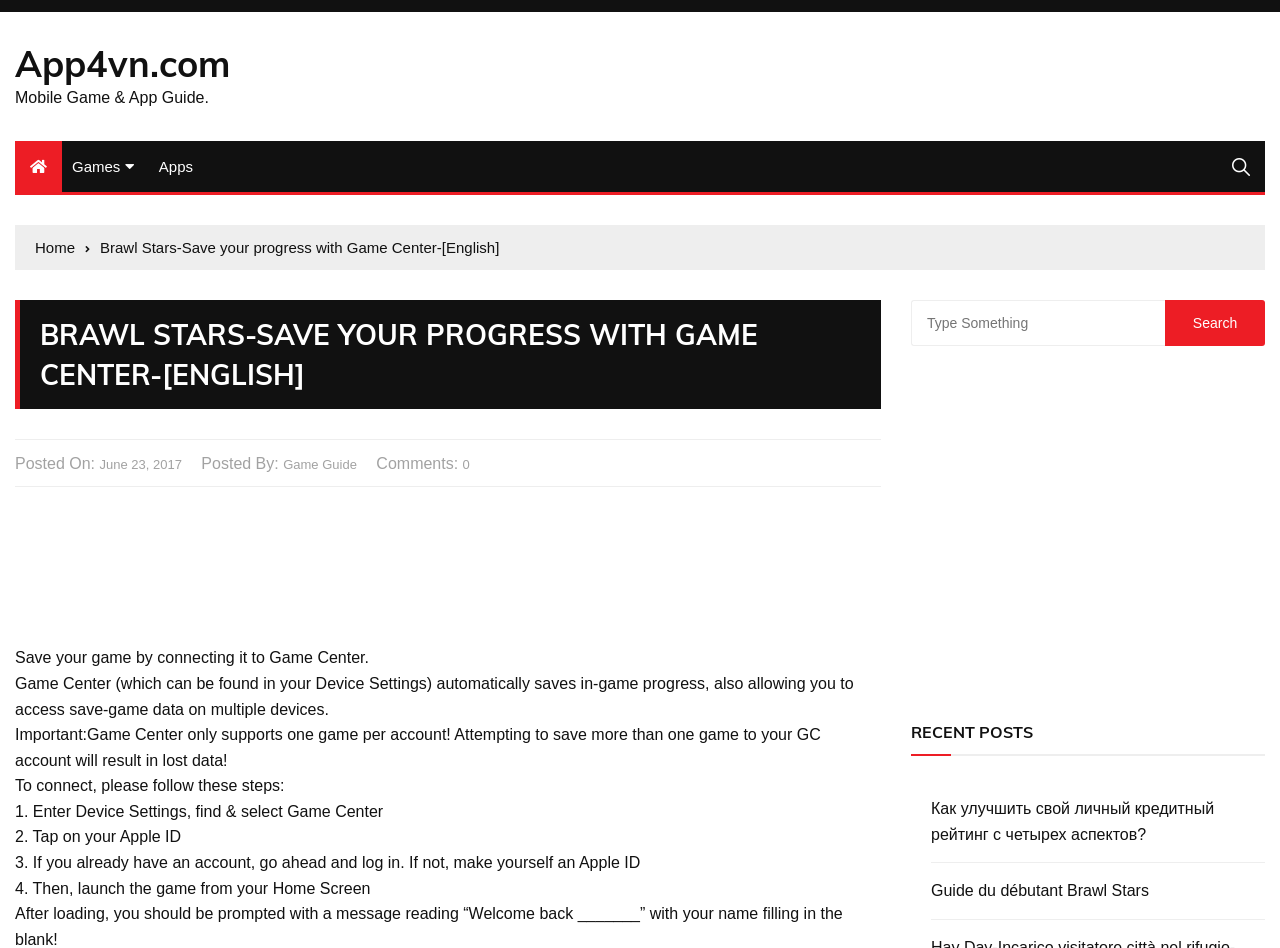Utilize the information from the image to answer the question in detail:
What is the third step to connect Brawl Stars to Game Center?

The webpage provides a step-by-step guide to connect Brawl Stars to Game Center, and the third step is to log in or create an Apple ID if you don't already have one.